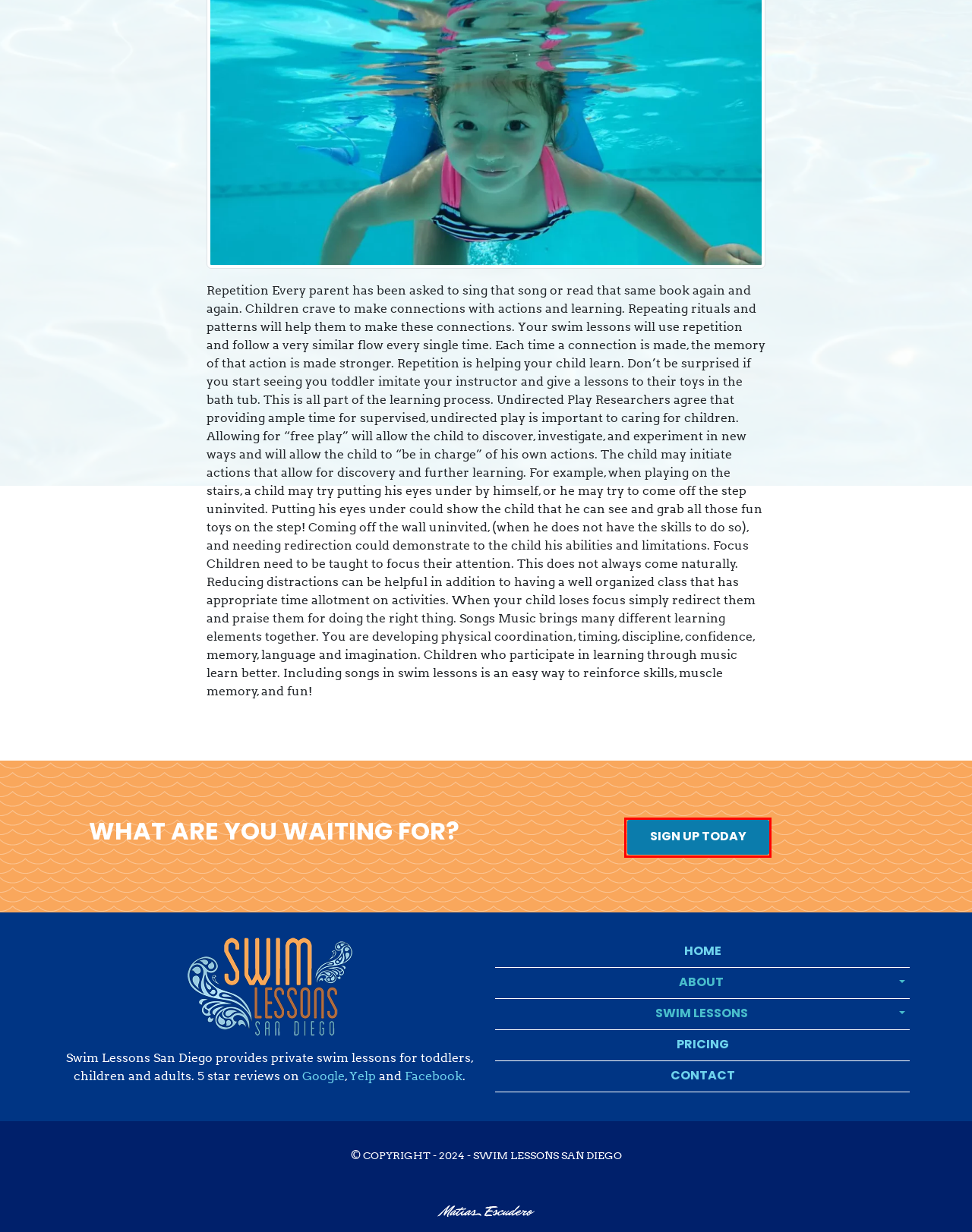A screenshot of a webpage is provided, featuring a red bounding box around a specific UI element. Identify the webpage description that most accurately reflects the new webpage after interacting with the selected element. Here are the candidates:
A. BLOG | Swim Lessons San Diego
B. ABOUT US | Swim Lessons San Diego
C. Kristina Viviani | Swim Lessons San Diego
D. Toddler Swim Lessons | Swim Lessons San Diego
E. Home | Swim Lessons San Diego
F. PRICING | Swim Lessons San Diego
G. Matias Escudero Web Developer in San Diego CA
H. CONTACT US | Swim Lessons San Diego

H